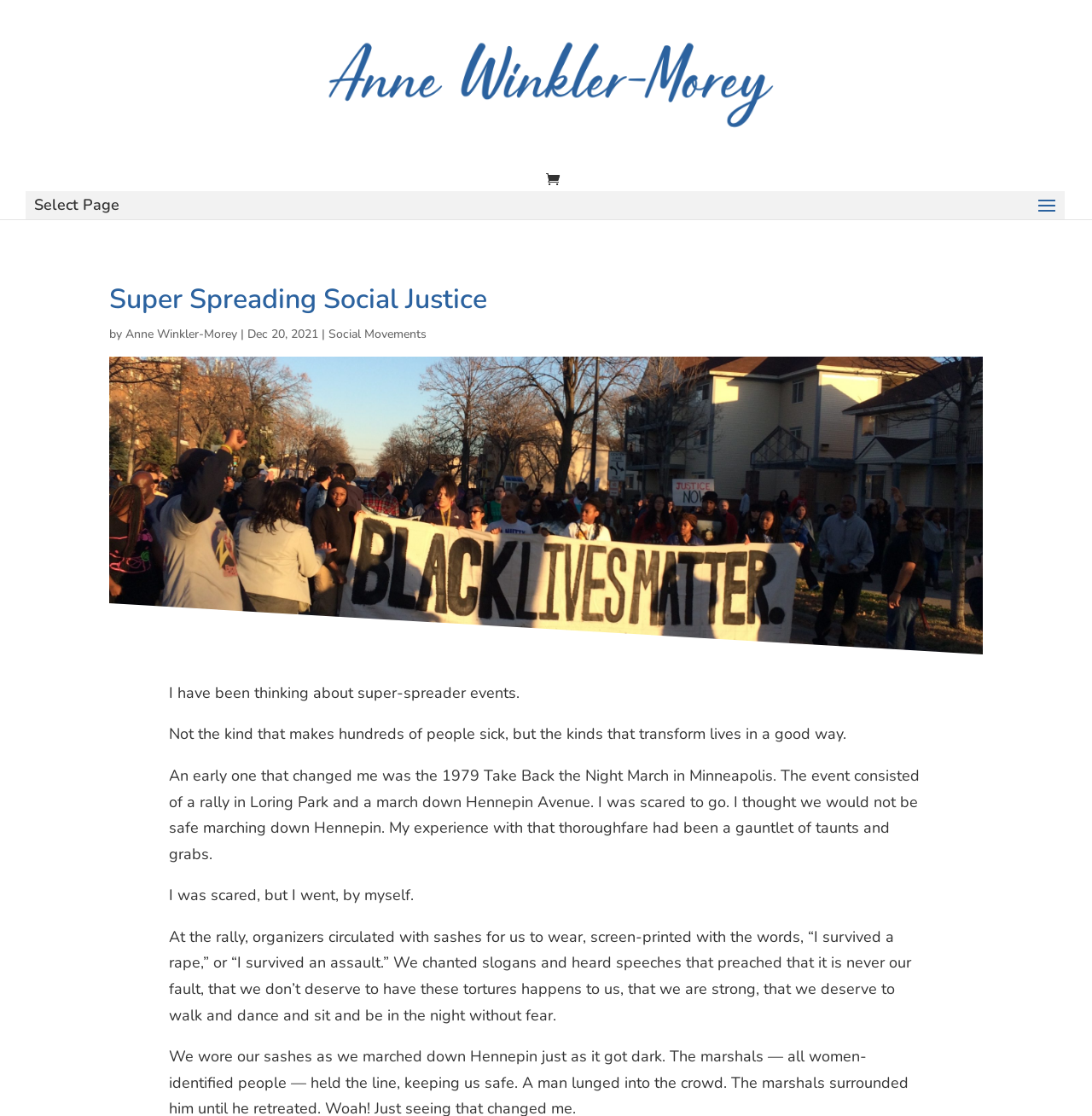From the element description: "parent_node: Select Page", extract the bounding box coordinates of the UI element. The coordinates should be expressed as four float numbers between 0 and 1, in the order [left, top, right, bottom].

[0.5, 0.154, 0.52, 0.17]